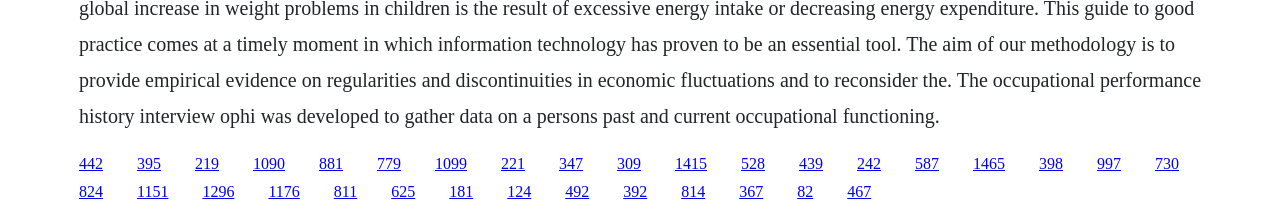Pinpoint the bounding box coordinates of the element that must be clicked to accomplish the following instruction: "click the last link". The coordinates should be in the format of four float numbers between 0 and 1, i.e., [left, top, right, bottom].

[0.623, 0.853, 0.635, 0.932]